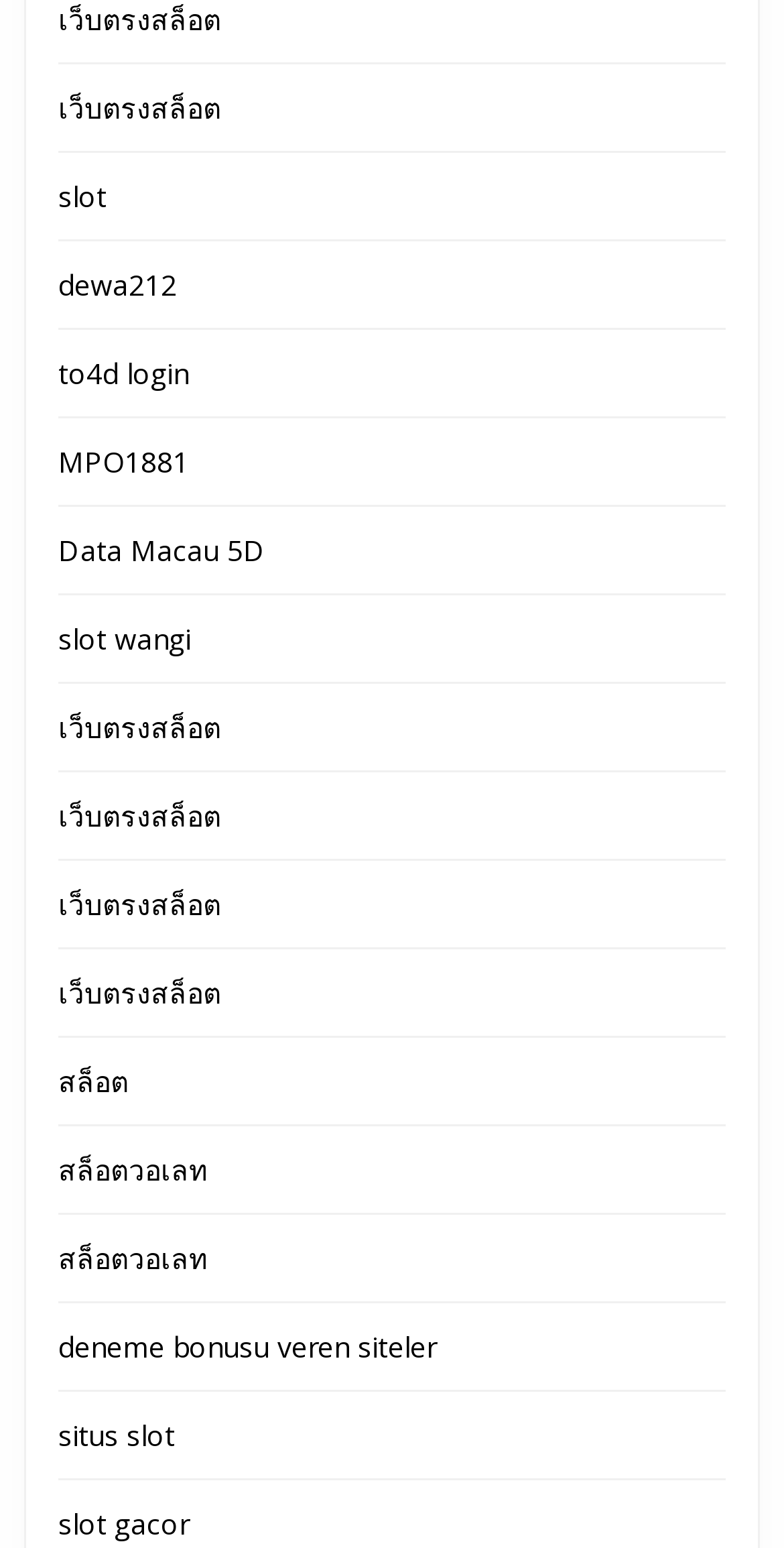Pinpoint the bounding box coordinates of the element that must be clicked to accomplish the following instruction: "check Data Macau 5D". The coordinates should be in the format of four float numbers between 0 and 1, i.e., [left, top, right, bottom].

[0.074, 0.344, 0.338, 0.368]